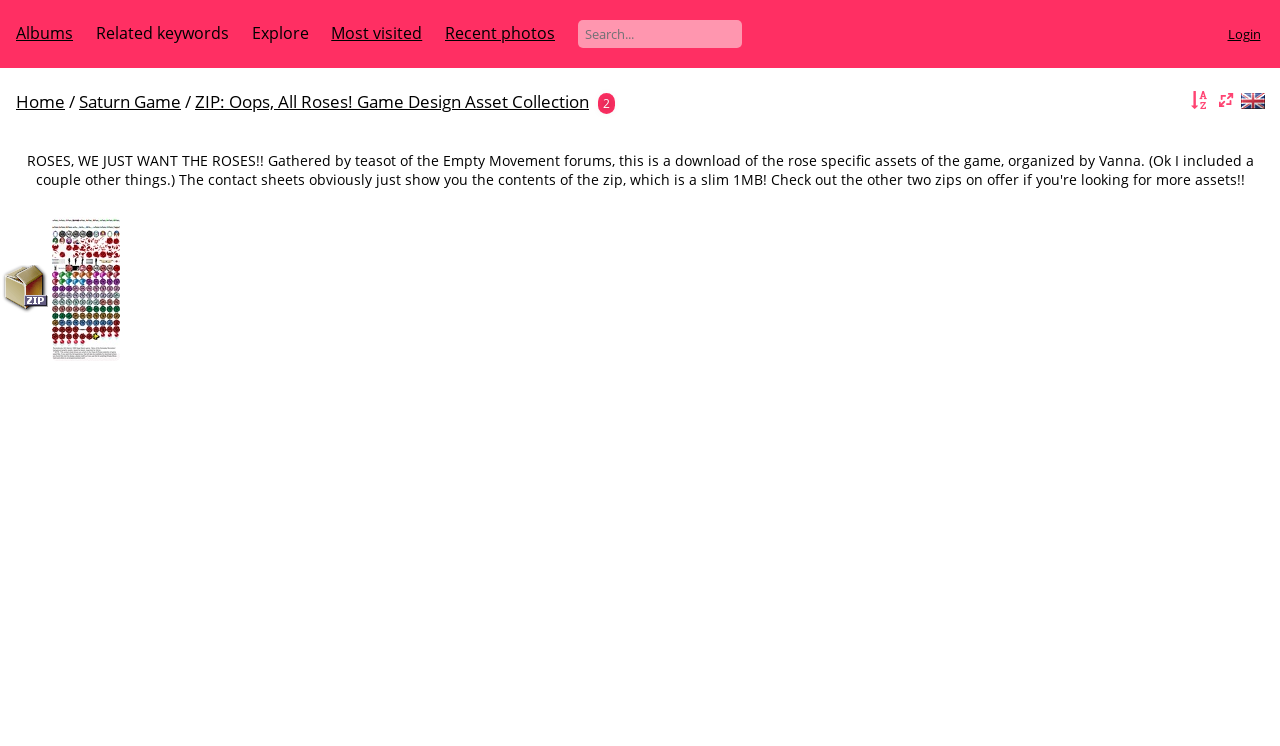Provide a brief response to the question below using a single word or phrase: 
What is the first item in the description list?

Albums